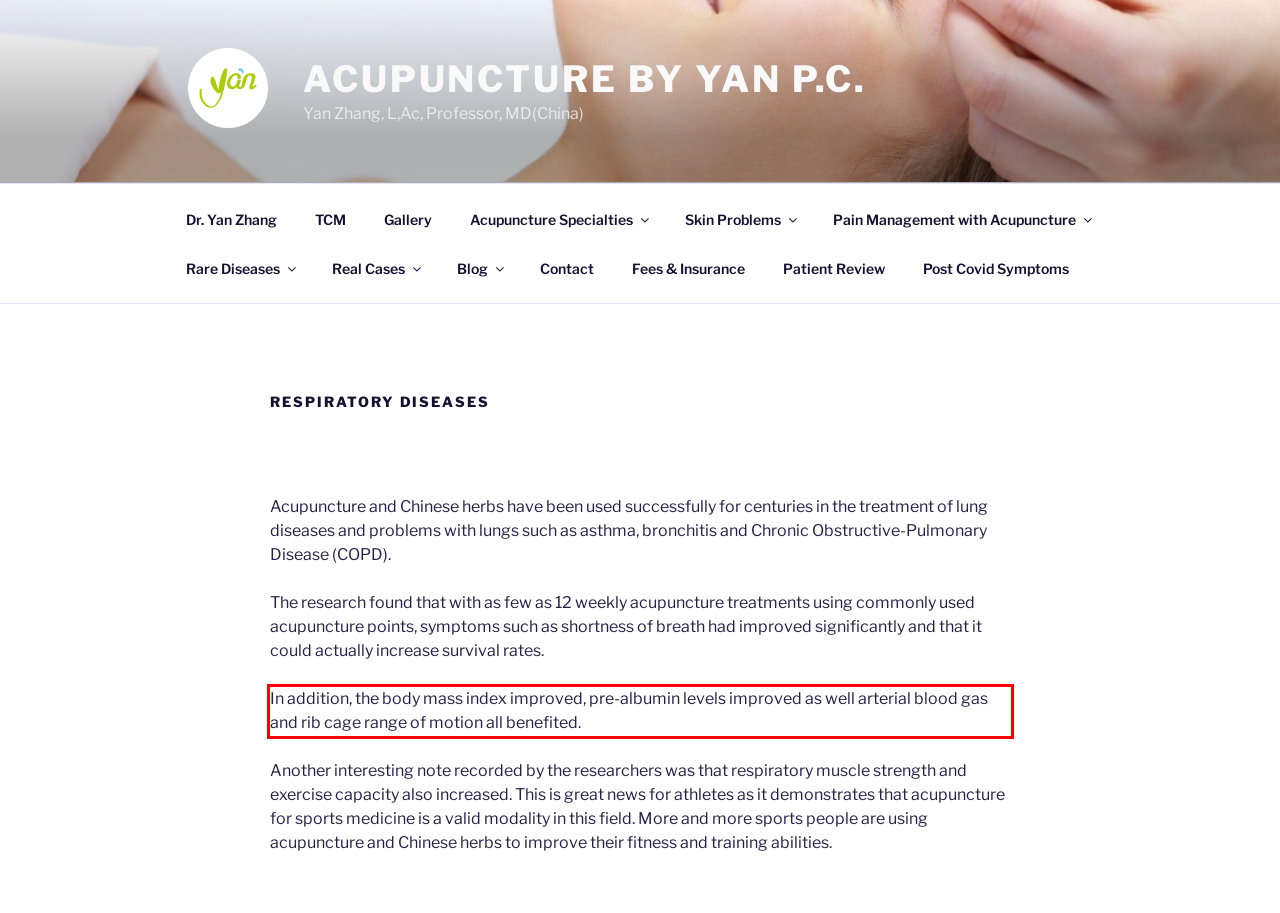Please take the screenshot of the webpage, find the red bounding box, and generate the text content that is within this red bounding box.

In addition, the body mass index improved, pre-albumin levels improved as well arterial blood gas and rib cage range of motion all benefited.